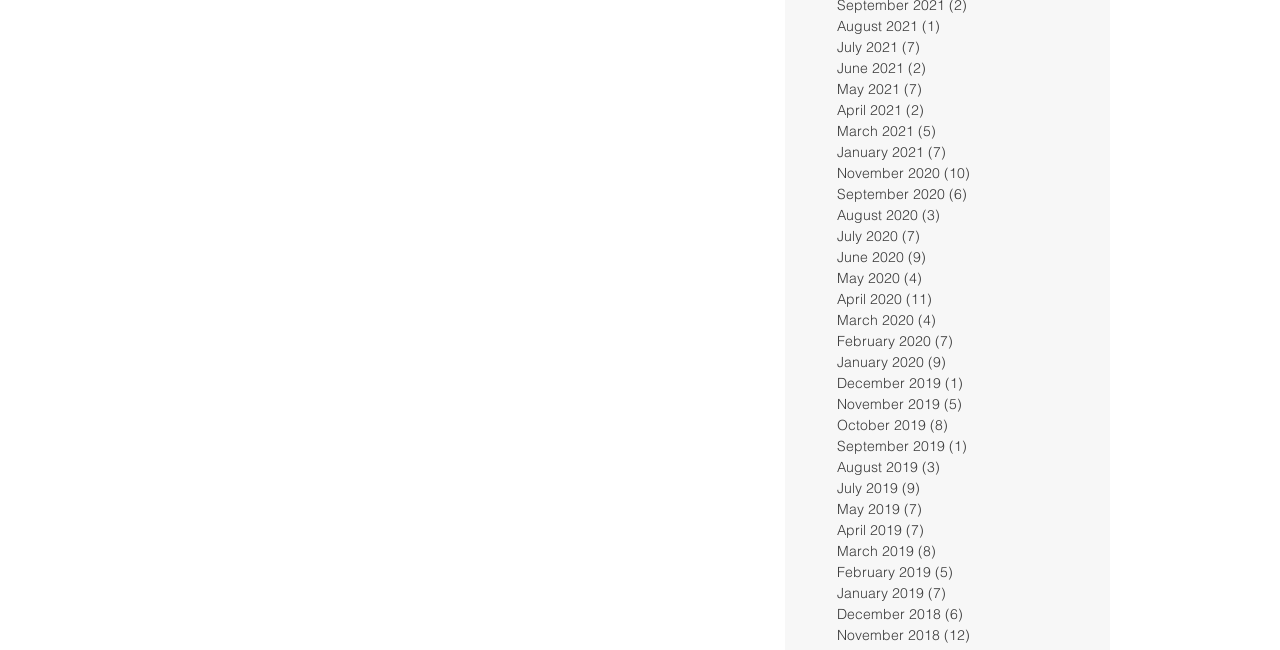Please find the bounding box coordinates of the element that needs to be clicked to perform the following instruction: "View July 2020 posts". The bounding box coordinates should be four float numbers between 0 and 1, represented as [left, top, right, bottom].

[0.654, 0.348, 0.818, 0.38]